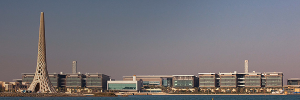Given the content of the image, can you provide a detailed answer to the question?
What is the university's commitment symbolized by?

The caption describes the distinctive tower on the left side of the image, which has a unique lattice structure. This lattice structure is said to symbolize the university's commitment to innovation and research.